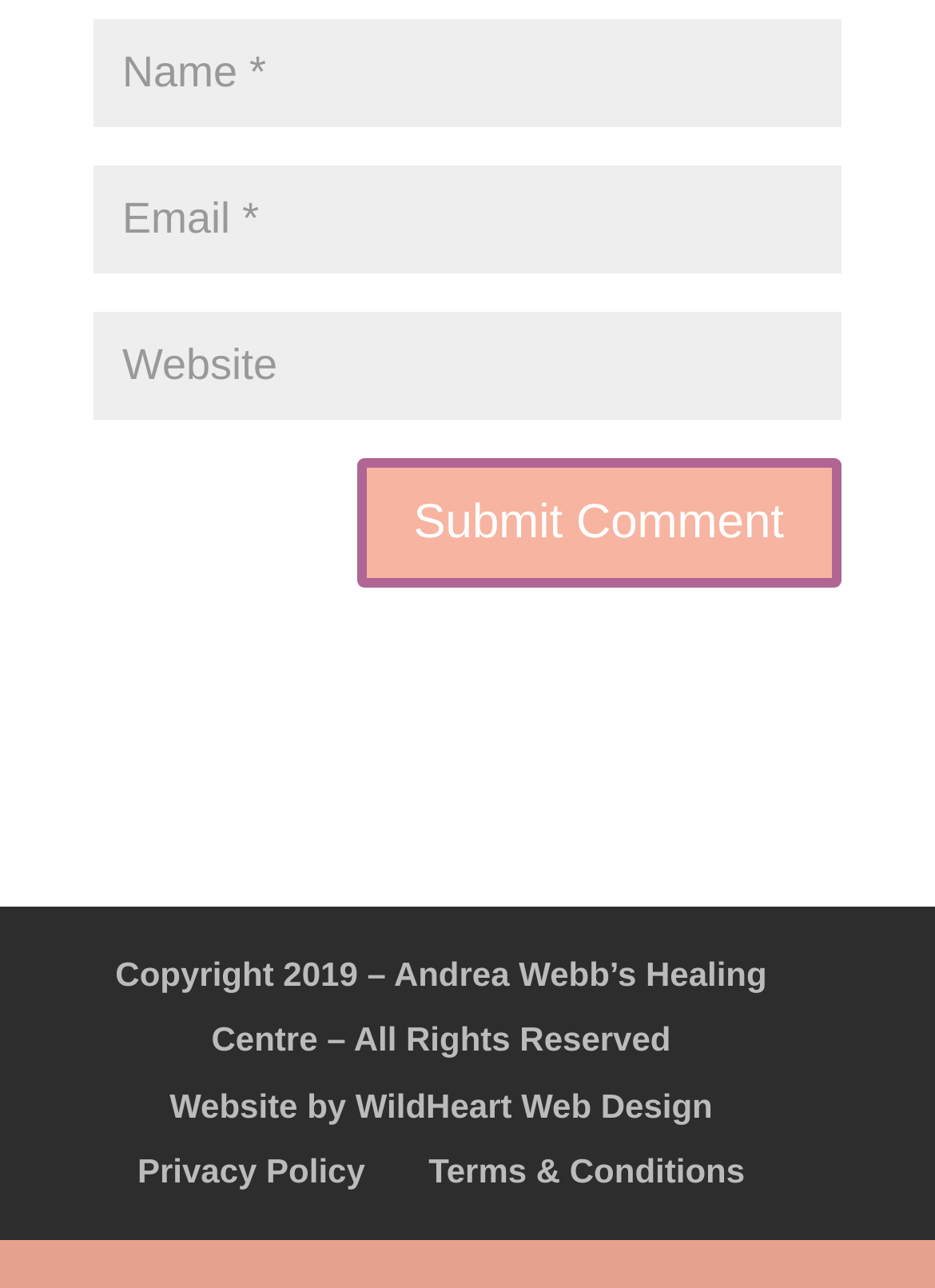Show the bounding box coordinates for the HTML element as described: "aria-label="Pinterest"".

None